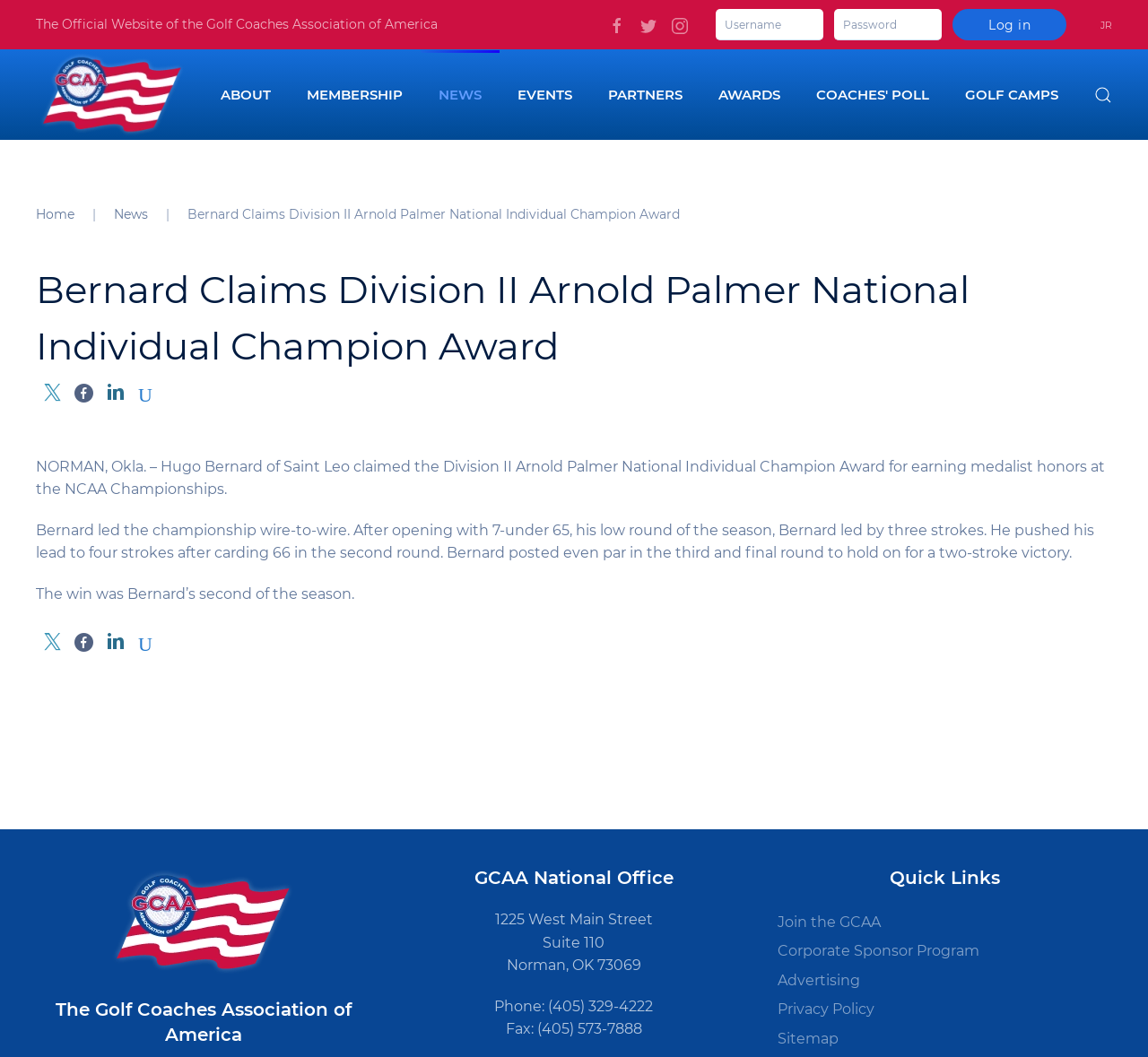Determine the bounding box coordinates for the area you should click to complete the following instruction: "Click the 'ABOUT' button".

[0.177, 0.047, 0.252, 0.132]